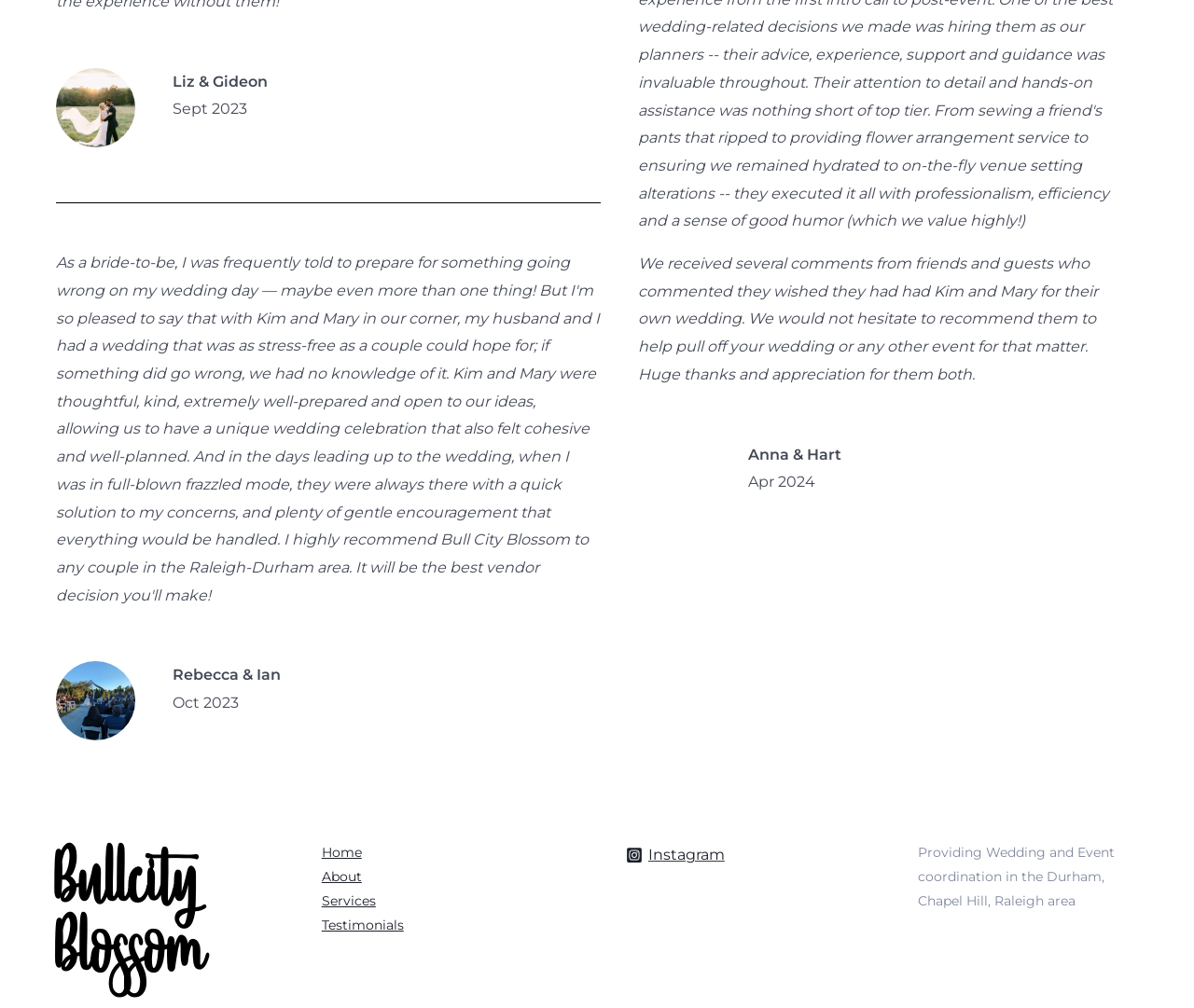Given the webpage screenshot, identify the bounding box of the UI element that matches this description: "meditation of the day".

None